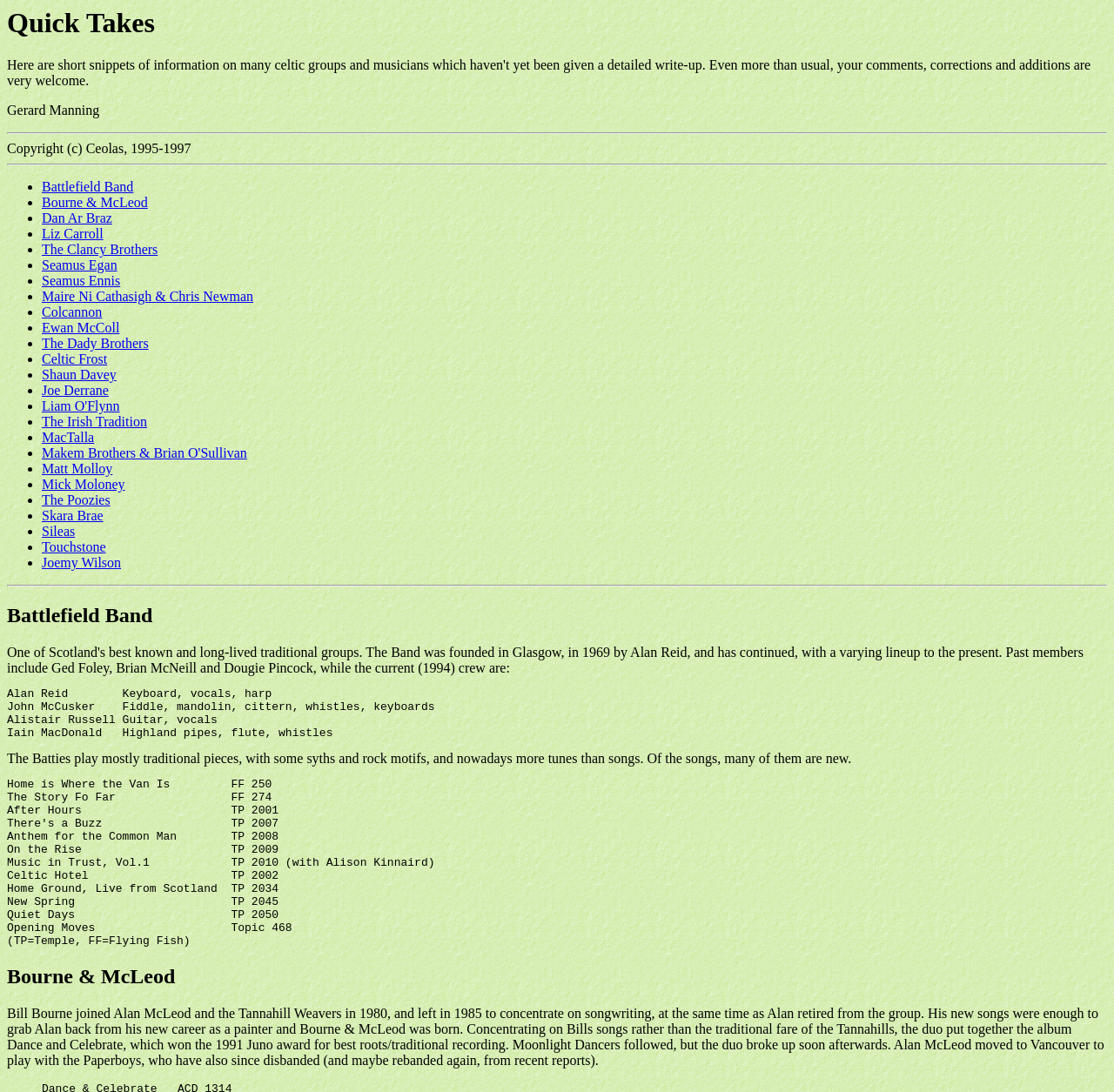What award did Bourne & McLeod win in 1991?
Use the image to give a comprehensive and detailed response to the question.

I looked at the section about Bourne & McLeod and found the text 'which won the 1991 Juno award for best roots/traditional recording' which indicates that they won a Juno award in 1991.